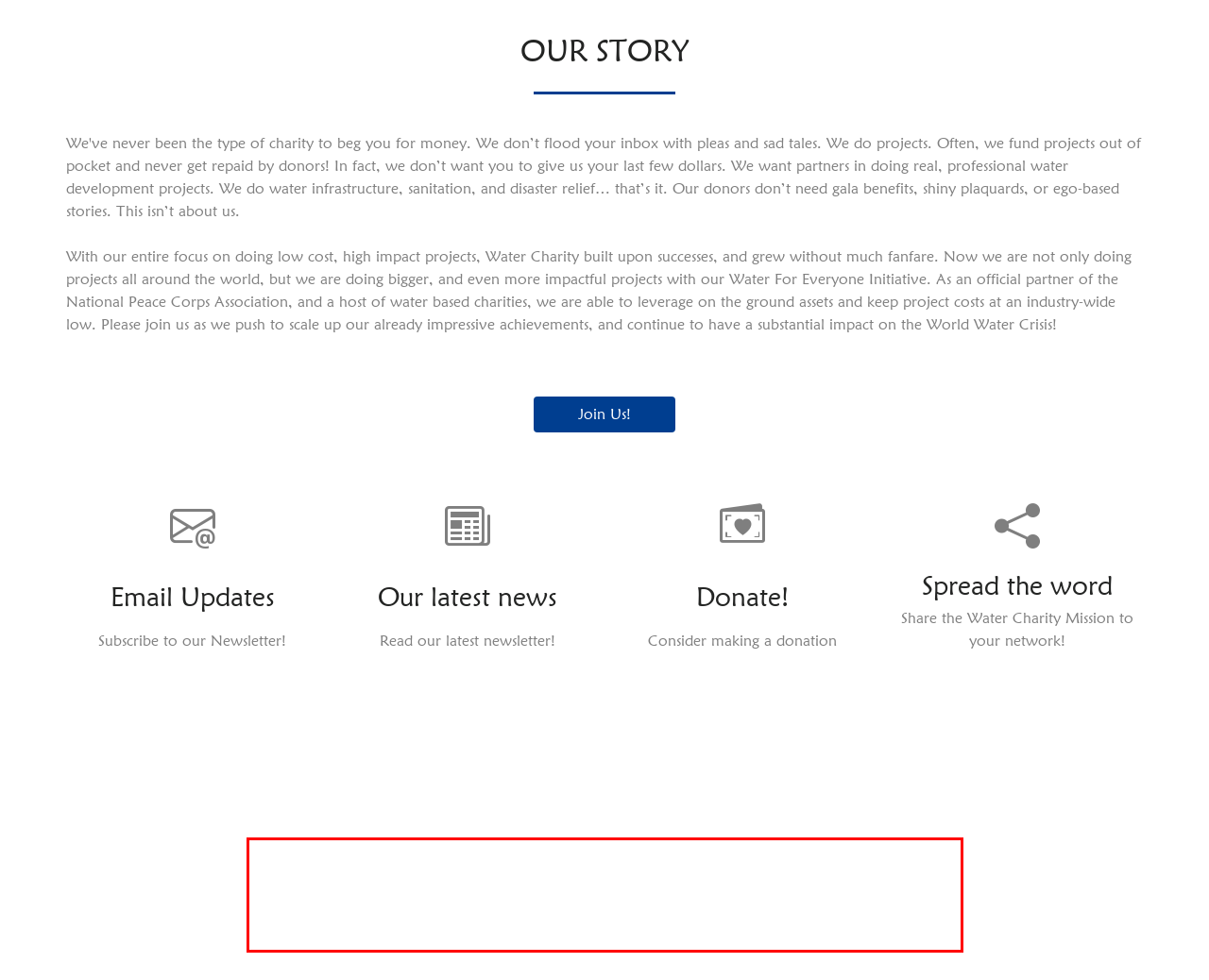You are provided with a screenshot of a webpage that includes a UI element enclosed in a red rectangle. Extract the text content inside this red rectangle.

Help more people receive clean water by spreading the word and sharing WATER CHARITY on social media and directly. Thank you!